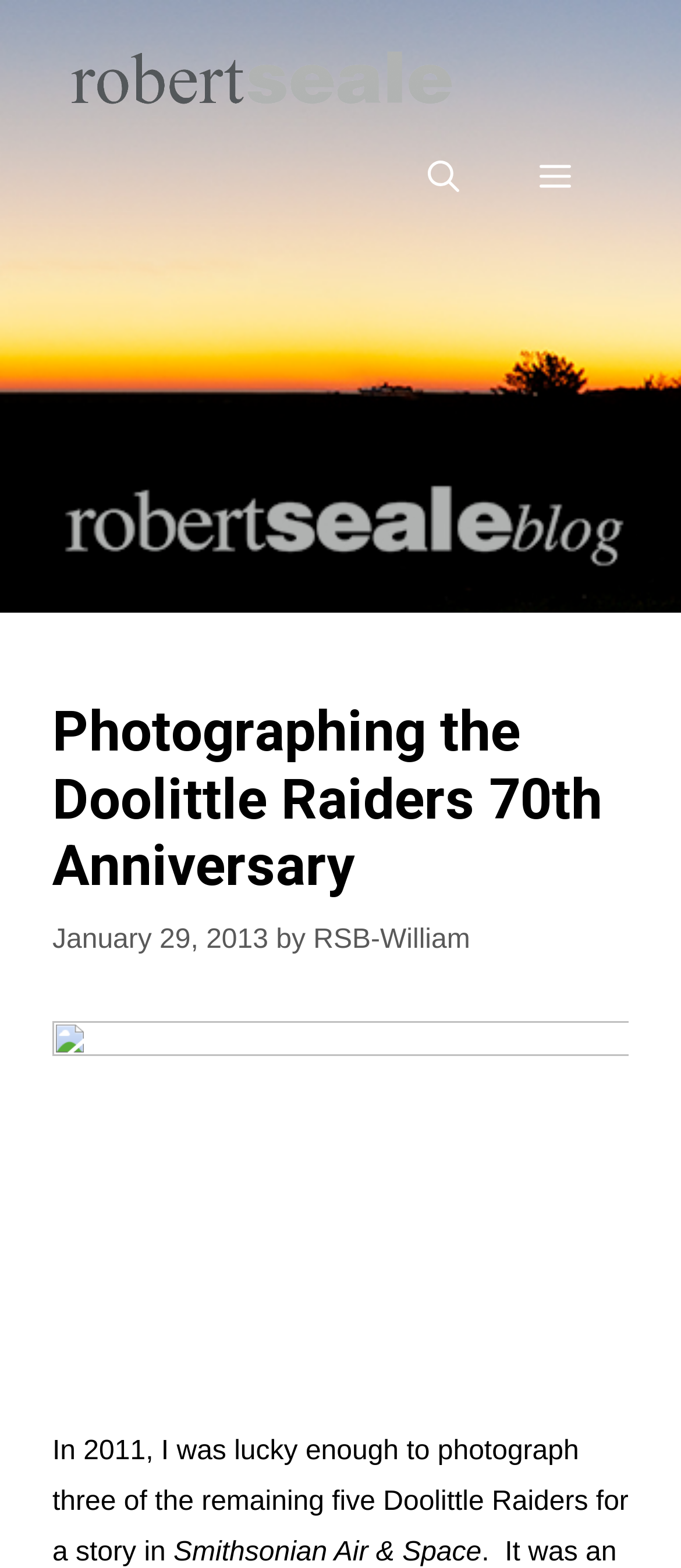Find the headline of the webpage and generate its text content.

Photographing the Doolittle Raiders 70th Anniversary